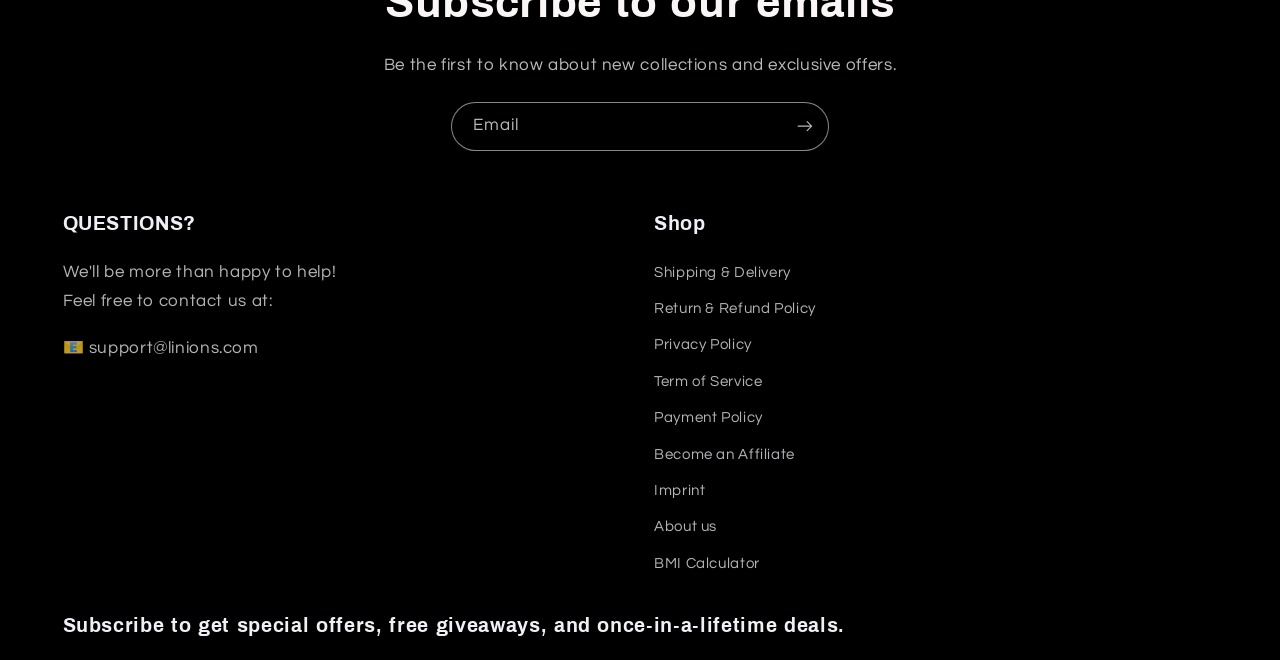Please answer the following question using a single word or phrase: 
What is the topic of the heading at the bottom of the page?

Subscription benefits